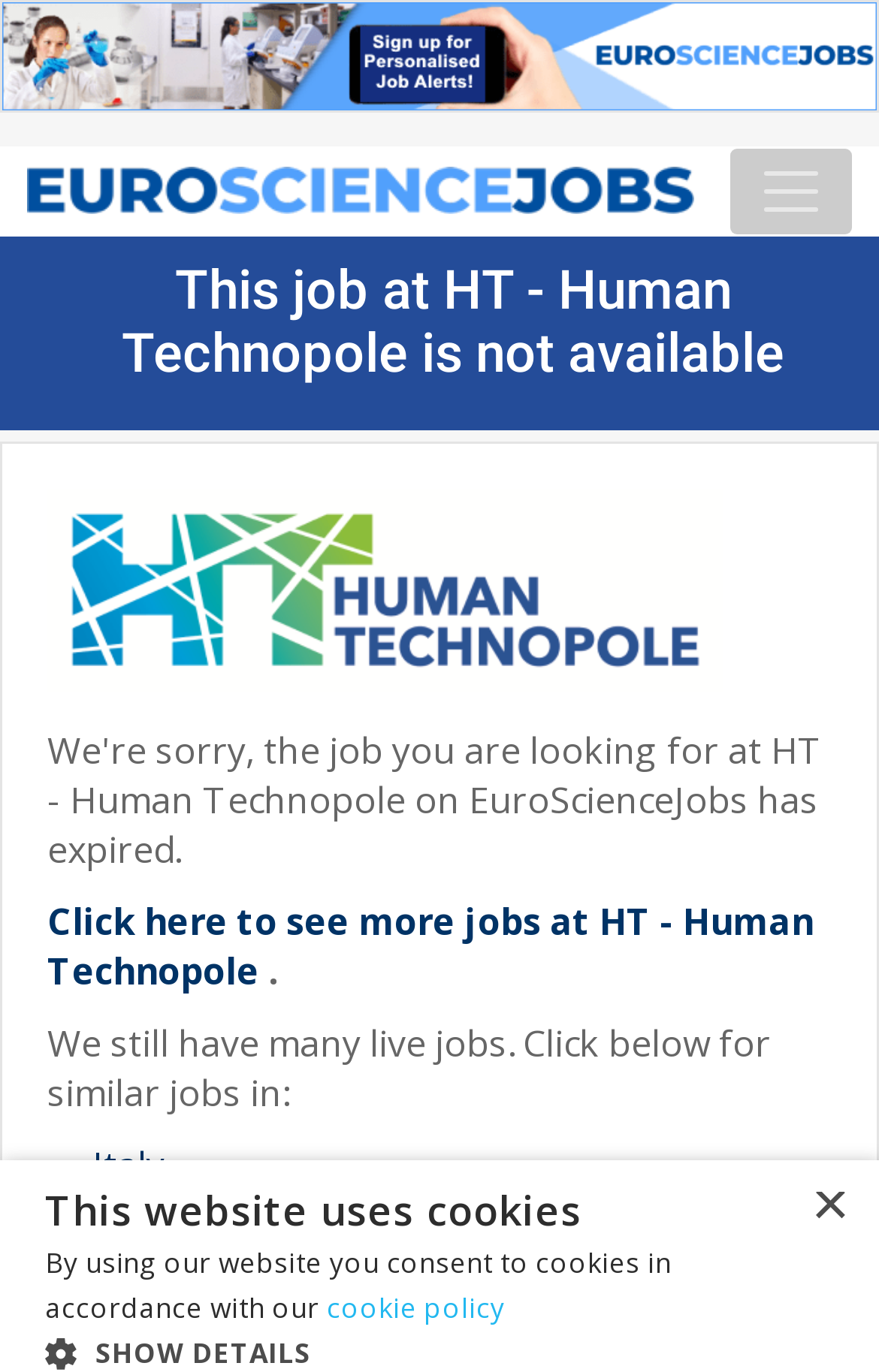Determine the bounding box coordinates for the area you should click to complete the following instruction: "View HT - Human Technopole jobs".

[0.054, 0.476, 0.823, 0.512]